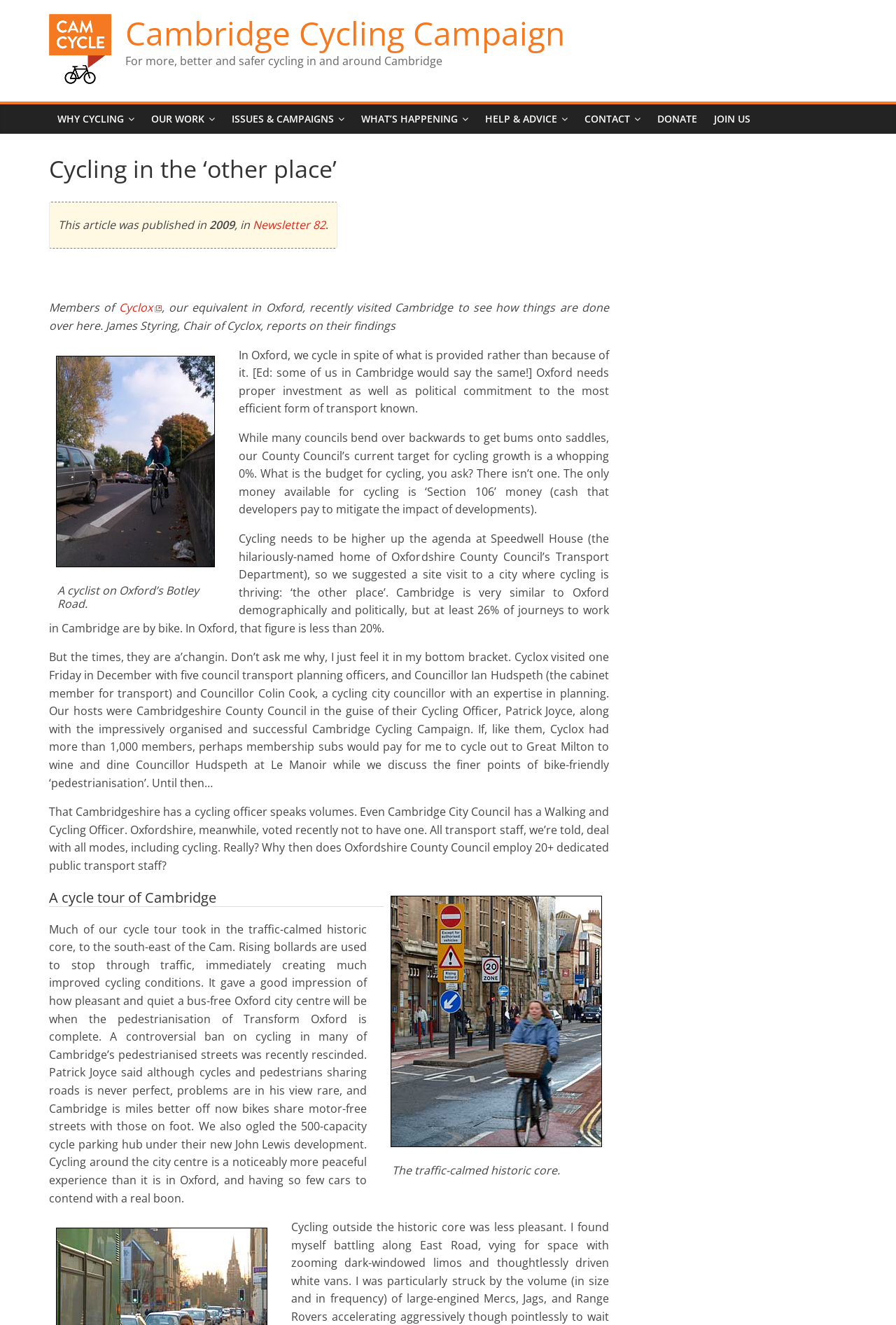Bounding box coordinates are given in the format (top-left x, top-left y, bottom-right x, bottom-right y). All values should be floating point numbers between 0 and 1. Provide the bounding box coordinate for the UI element described as: Help & Advice

[0.532, 0.079, 0.643, 0.101]